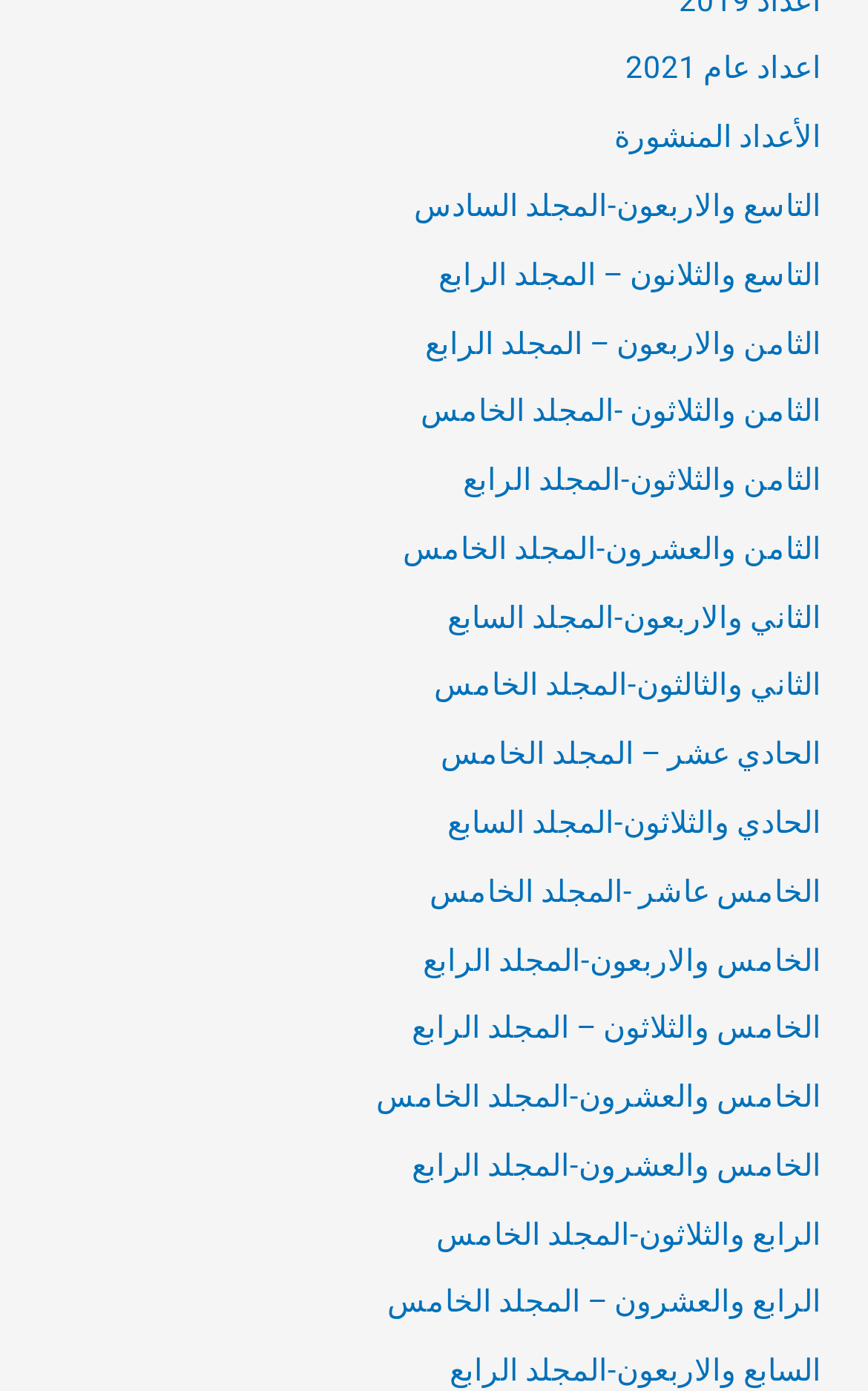Please identify the bounding box coordinates of the area that needs to be clicked to follow this instruction: "browse the 38th volume".

[0.484, 0.282, 0.946, 0.308]